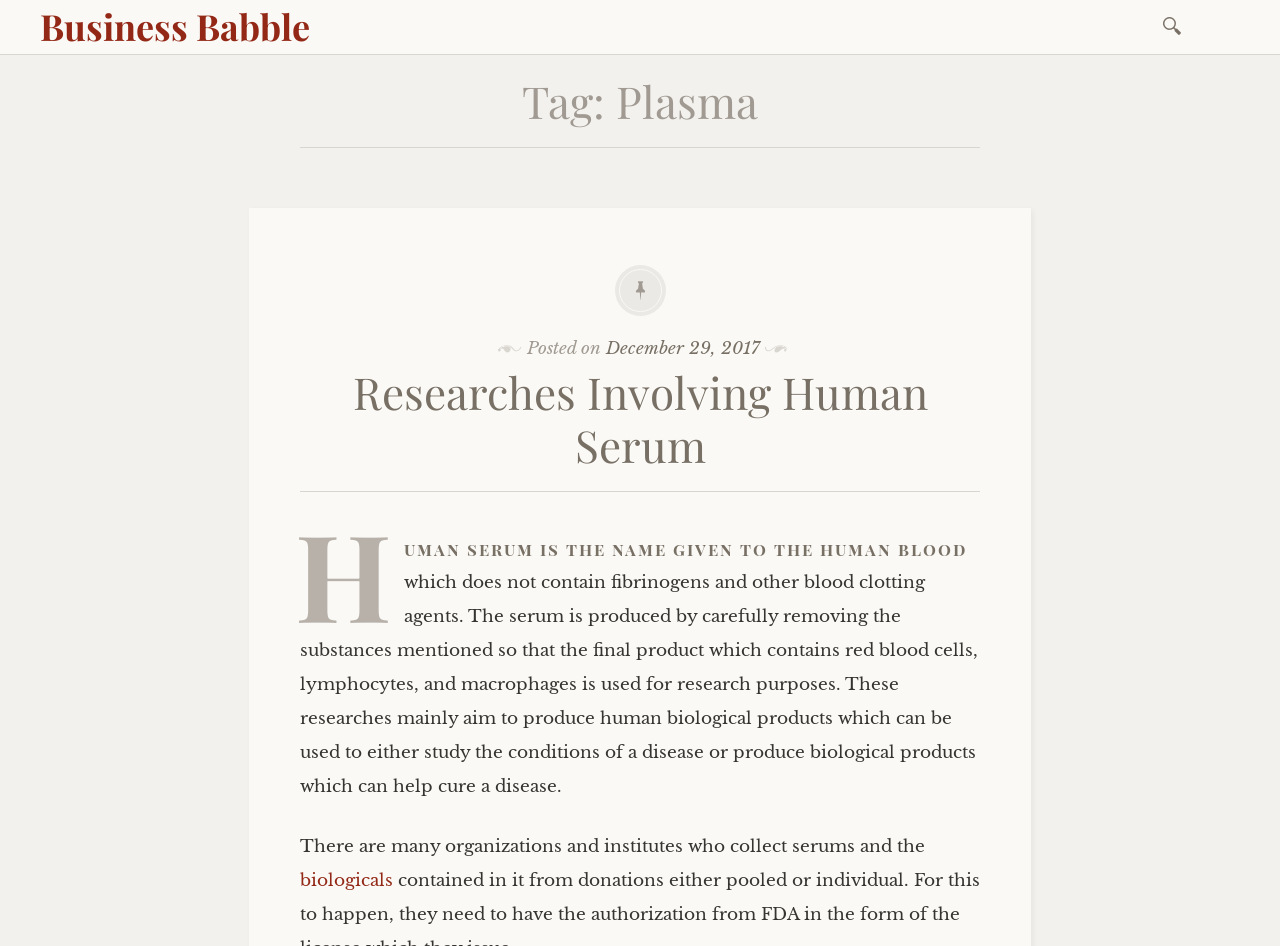Create an in-depth description of the webpage, covering main sections.

The webpage is titled "Plasma Archives - Business Babble" and appears to be a blog or article page. At the top, there is a heading "Business Babble" which is also a link. Below it, there is a link to "Skip to content" at the top right corner of the page. 

To the right of the "Skip to content" link, there is a search box with a label "Search for:". The search box is positioned near the top right corner of the page.

Below the top section, there is a heading "Tag: Plasma" which spans across the page. Under this heading, there is a section with a header that contains a posted date "December 29, 2017". Below the date, there is a heading "Researches Involving Human Serum" which is also a link.

The main content of the page is a paragraph of text that describes human serum, its production process, and its use in research purposes. The text is divided into several blocks, with some parts being separate sentences or phrases. The text is positioned below the heading "Researches Involving Human Serum" and spans across the page.

There are no images on the page. The overall structure of the page is simple, with a clear hierarchy of headings and text blocks.